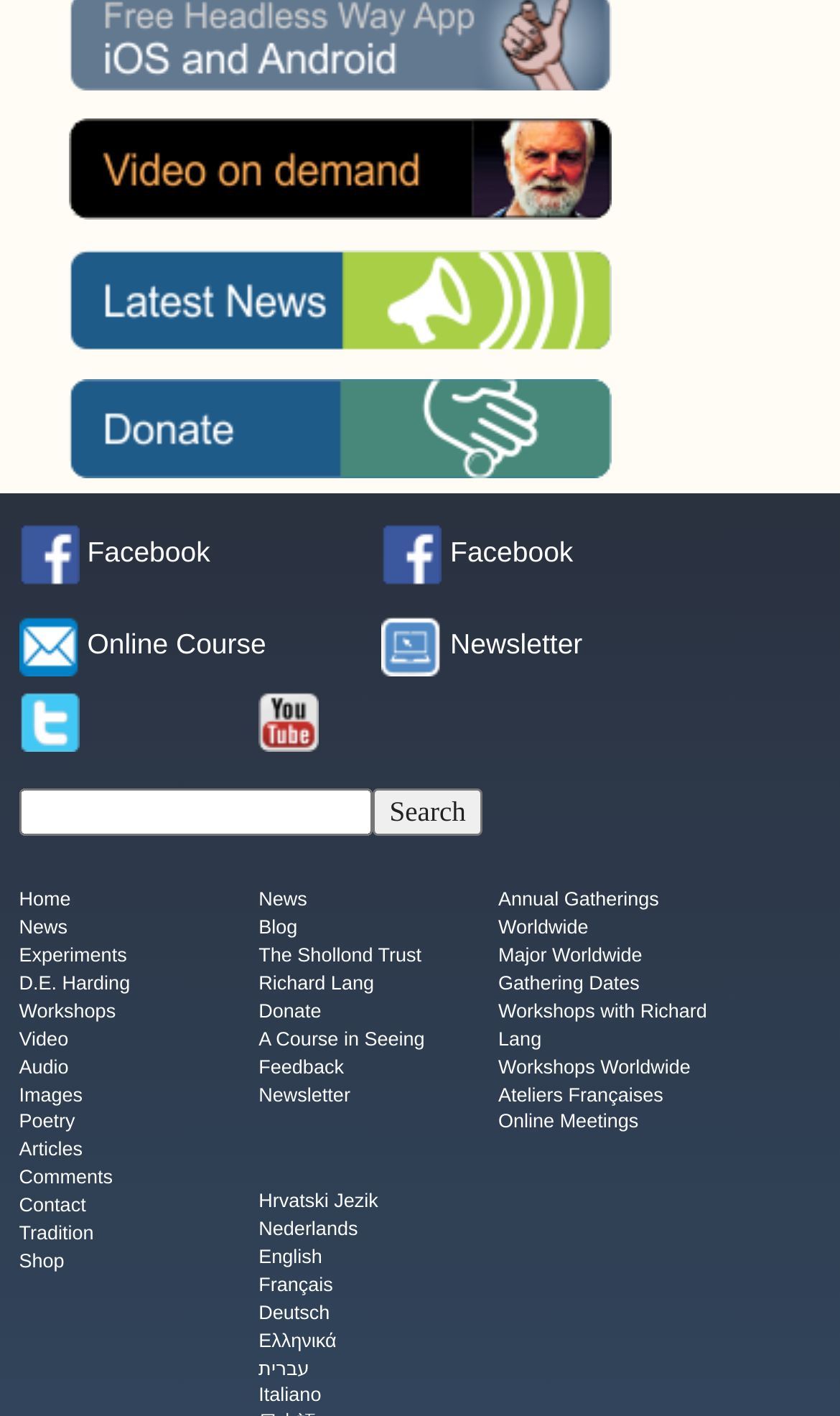How many downloadable video links are available?
Carefully examine the image and provide a detailed answer to the question.

I looked at the links with images and found one link that mentions downloadable videos, which is 'Click here for downloadable videos of Douglas Harding'. There is only 1 downloadable video link available.